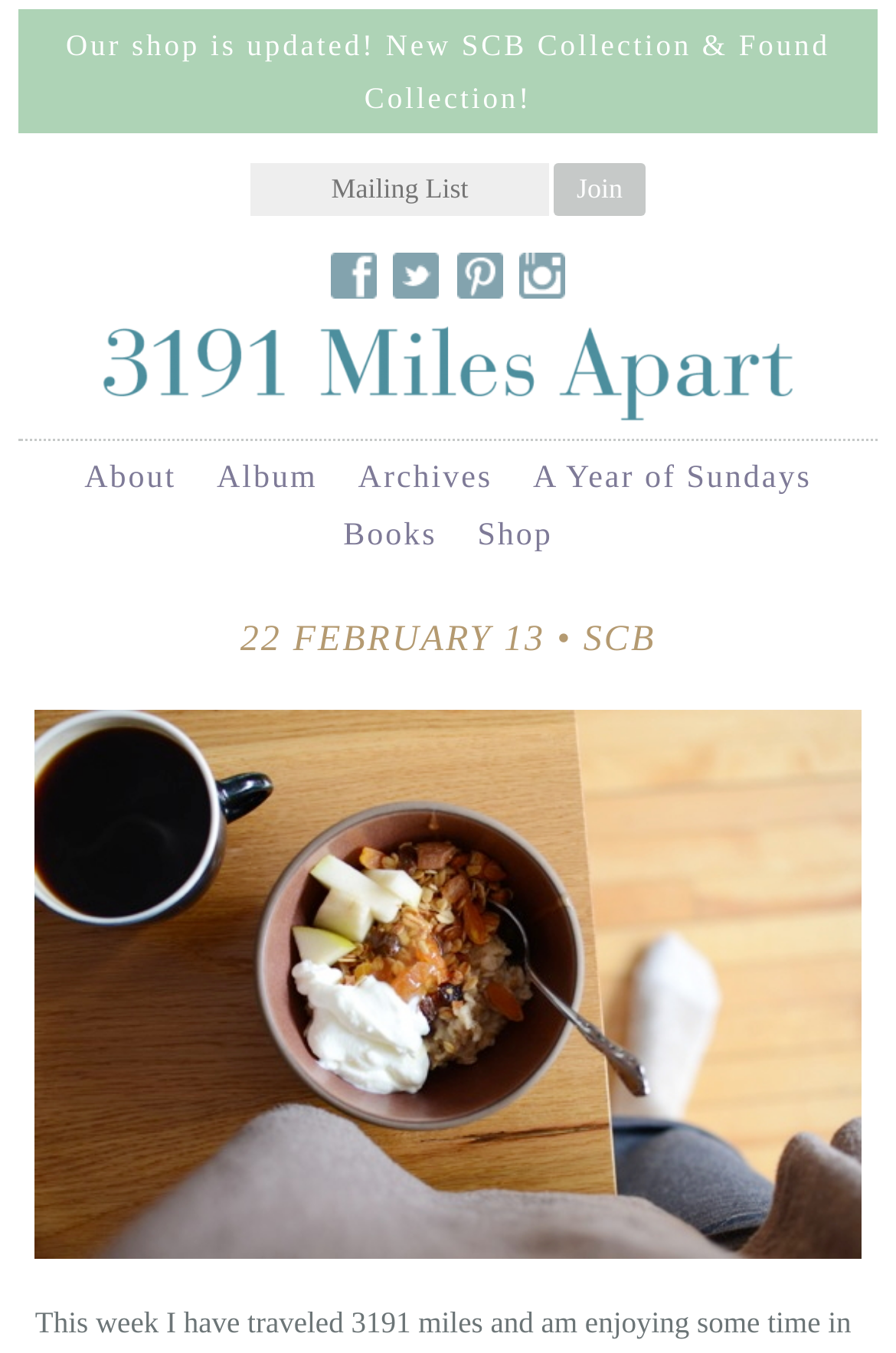Give a succinct answer to this question in a single word or phrase: 
What is the purpose of the textbox?

Mailing List